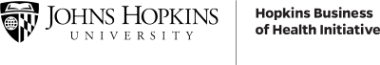Provide an in-depth description of all elements within the image.

The image features the logo of Johns Hopkins University, prominently displaying the university's name in a bold serif font. To the right, the phrase "Hopkins Business of Health Initiative" is presented in a modern sans-serif typeface, indicating a focus on health-related business initiatives. The logo embodies the university's commitment to excellence in education and research in the field of health. This visual representation underscores the integration of academic rigor and practical health business strategies, reflecting the institution's pivotal role in advancing health innovation.